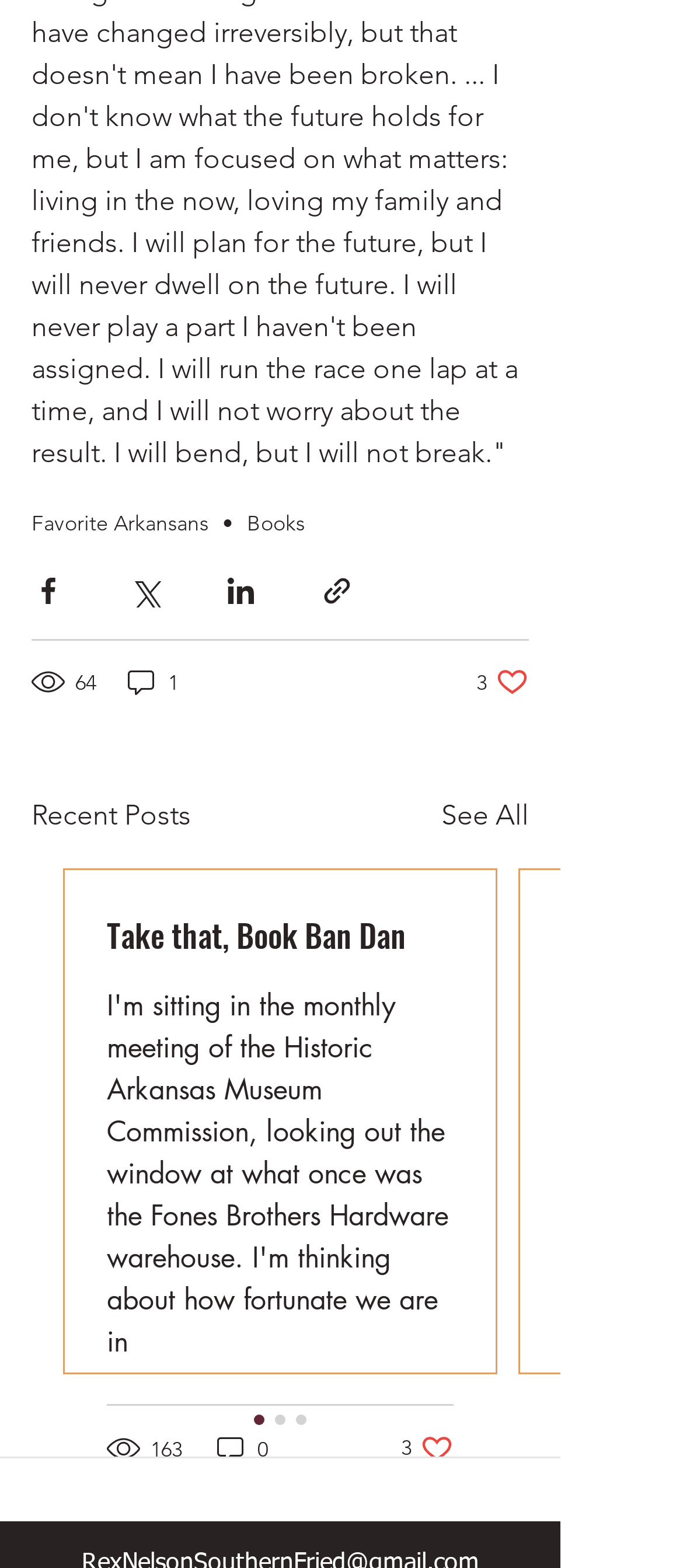Look at the image and answer the question in detail:
What is the purpose of the buttons at the top of the page?

I found the purpose of the buttons at the top of the page by looking at the images and text associated with each button, which suggest that they are for sharing the content on various social media platforms.